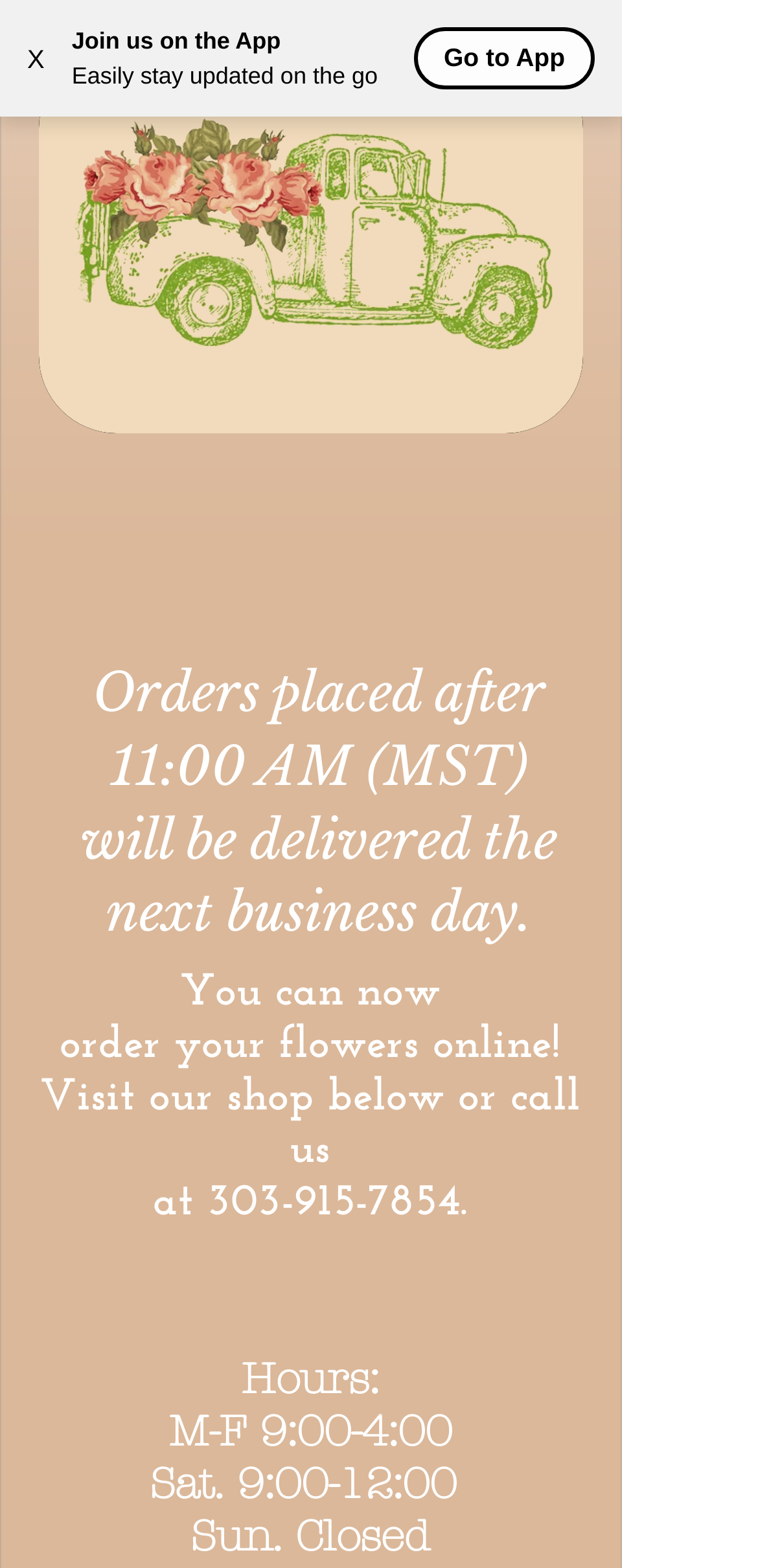Using the image as a reference, answer the following question in as much detail as possible:
What is the delivery policy for orders placed after 11:00 AM?

I found the delivery policy by looking at the heading element on the webpage. Specifically, I found the heading 'Orders placed after 11:00 AM (MST) will be delivered the next business day.' which indicates the delivery policy for orders placed after 11:00 AM.